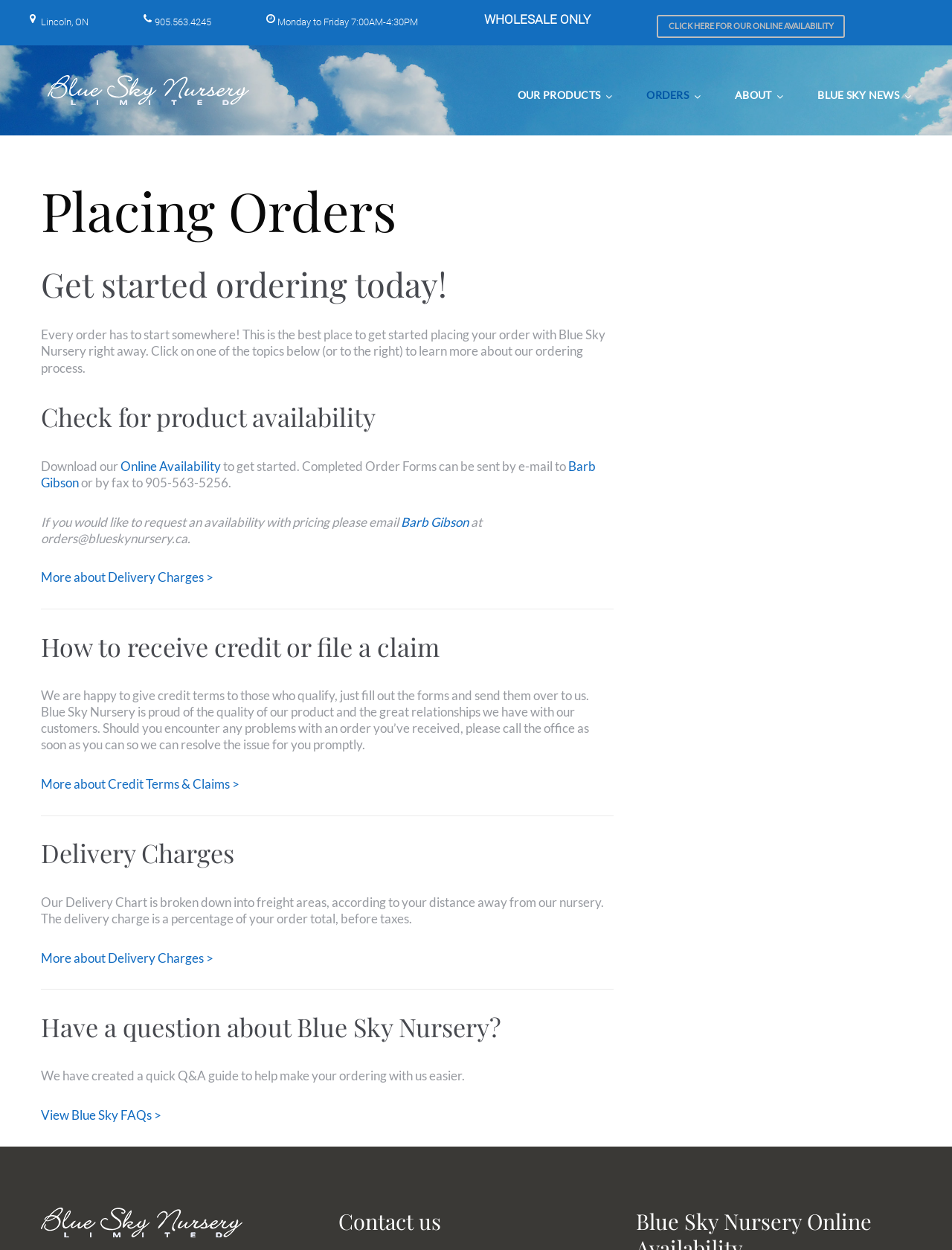Provide the bounding box coordinates of the HTML element this sentence describes: "Our Products". The bounding box coordinates consist of four float numbers between 0 and 1, i.e., [left, top, right, bottom].

[0.544, 0.063, 0.631, 0.09]